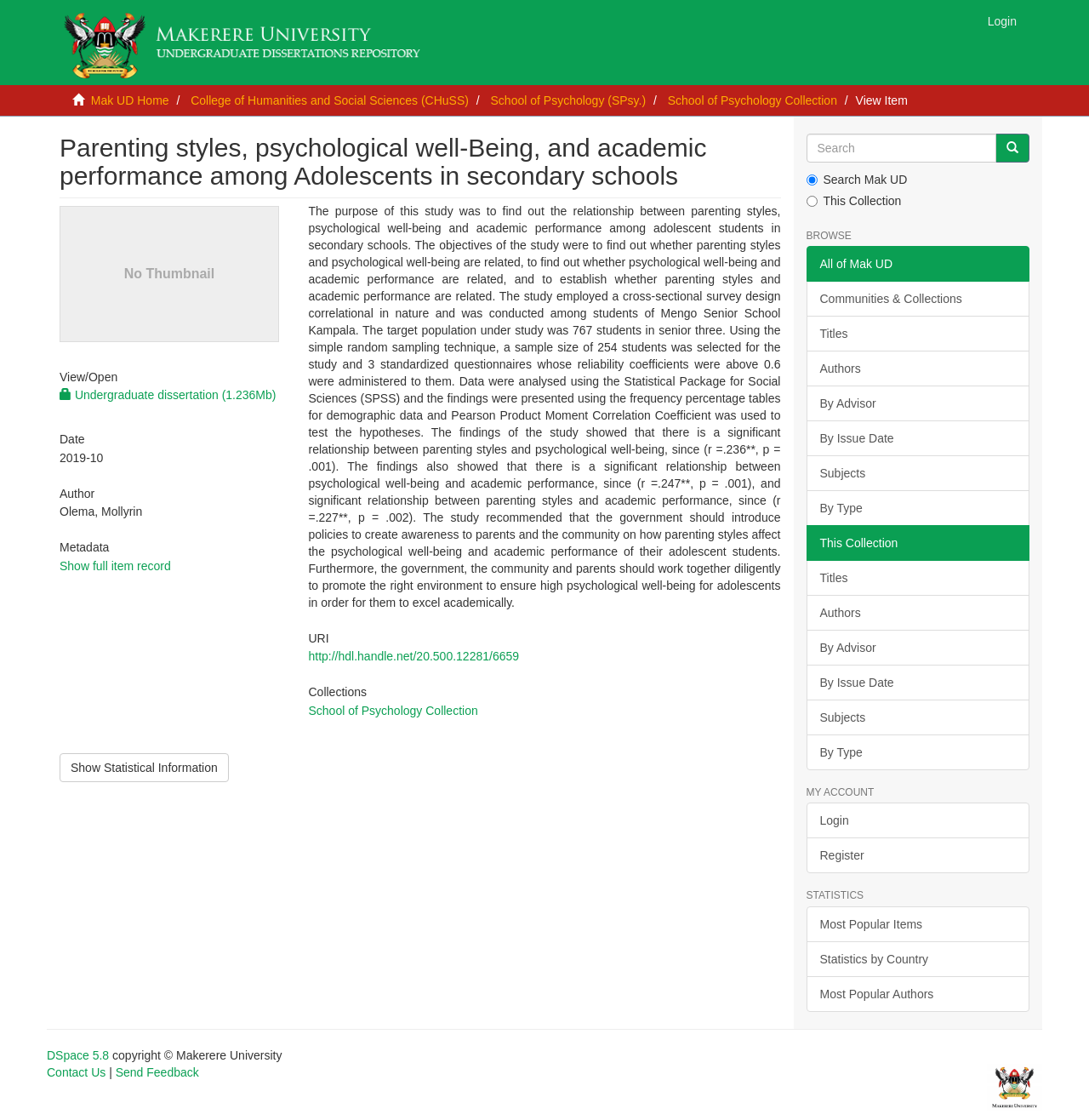What is the purpose of the study?
Based on the image, respond with a single word or phrase.

To find out the relationship between parenting styles, psychological well-being and academic performance among adolescent students in secondary schools